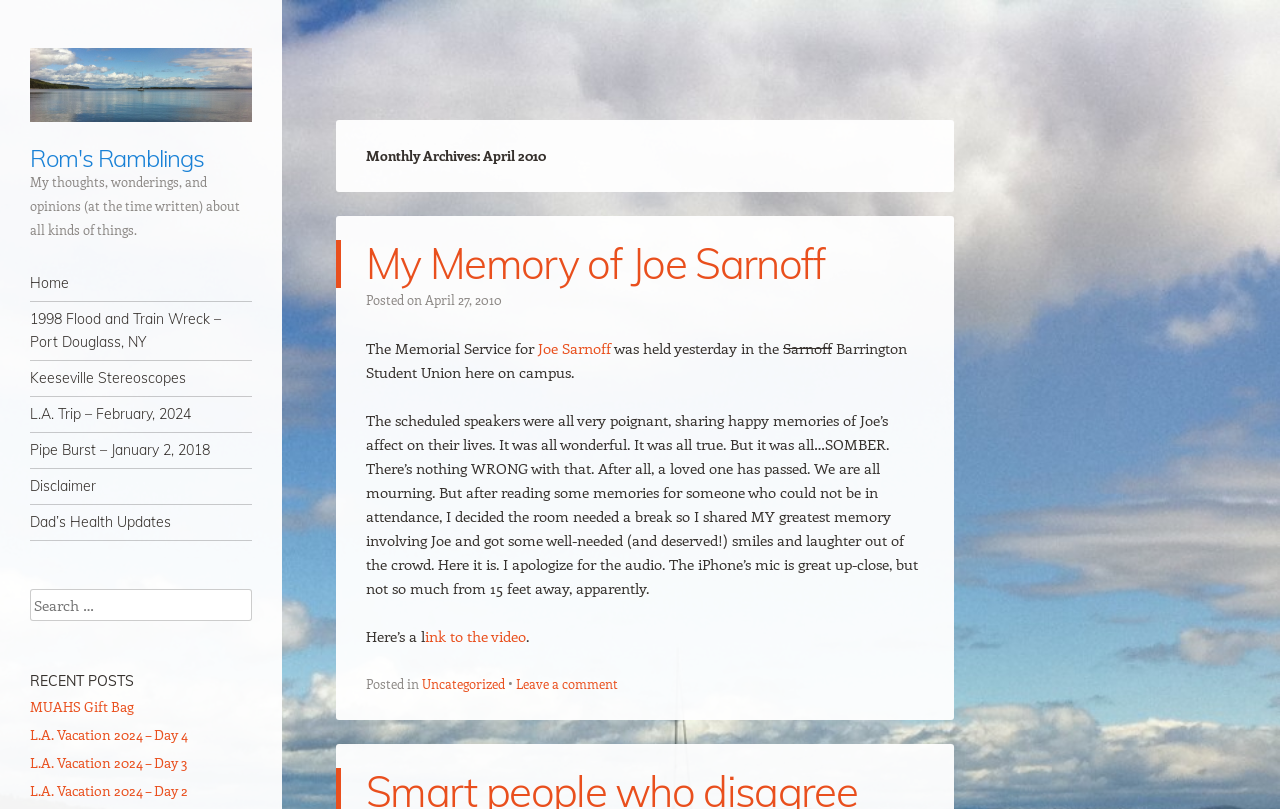Could you determine the bounding box coordinates of the clickable element to complete the instruction: "Read about who's behind EduElfie"? Provide the coordinates as four float numbers between 0 and 1, i.e., [left, top, right, bottom].

None